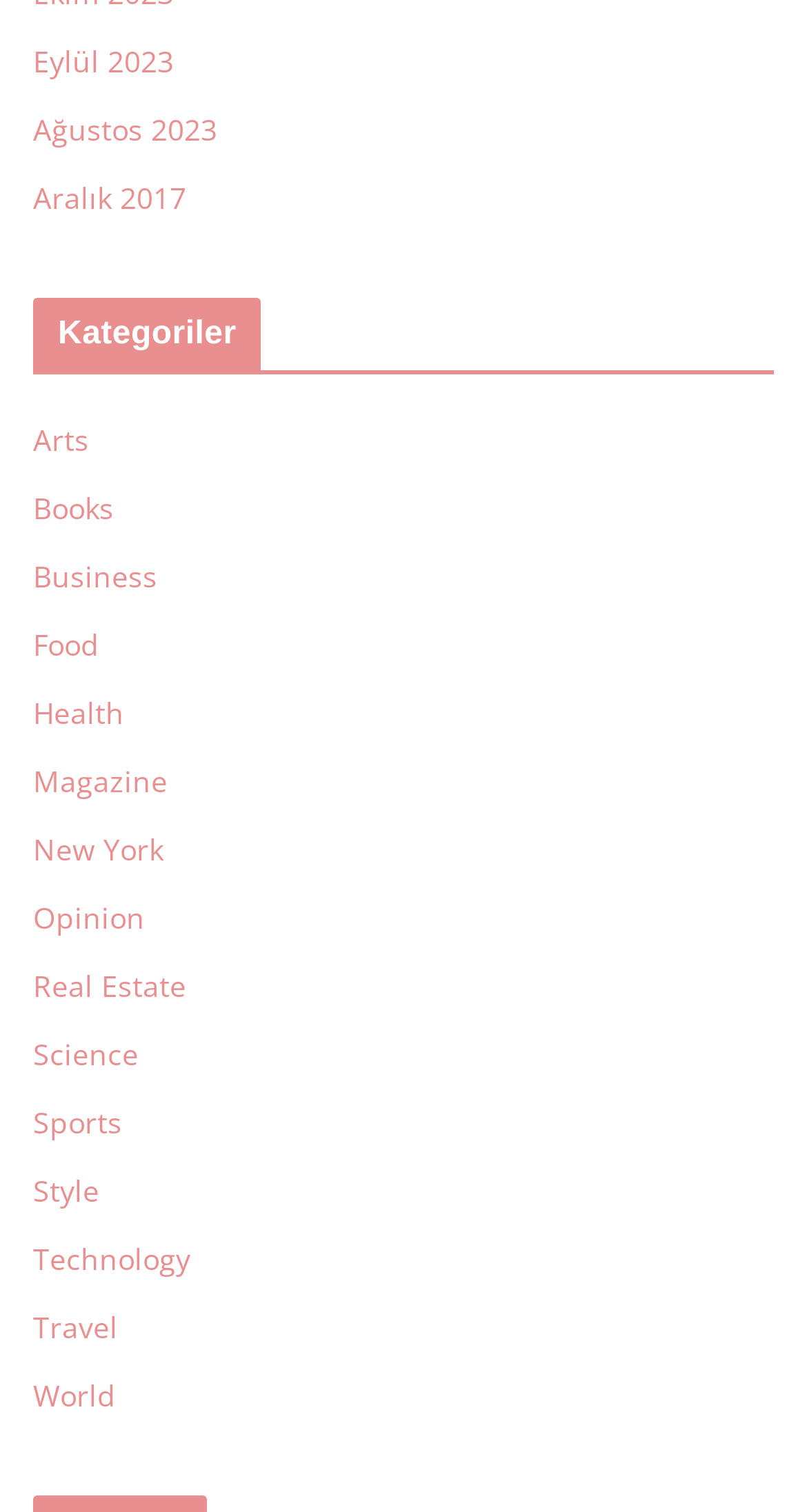Please give a succinct answer using a single word or phrase:
What is the last category listed on the webpage?

World